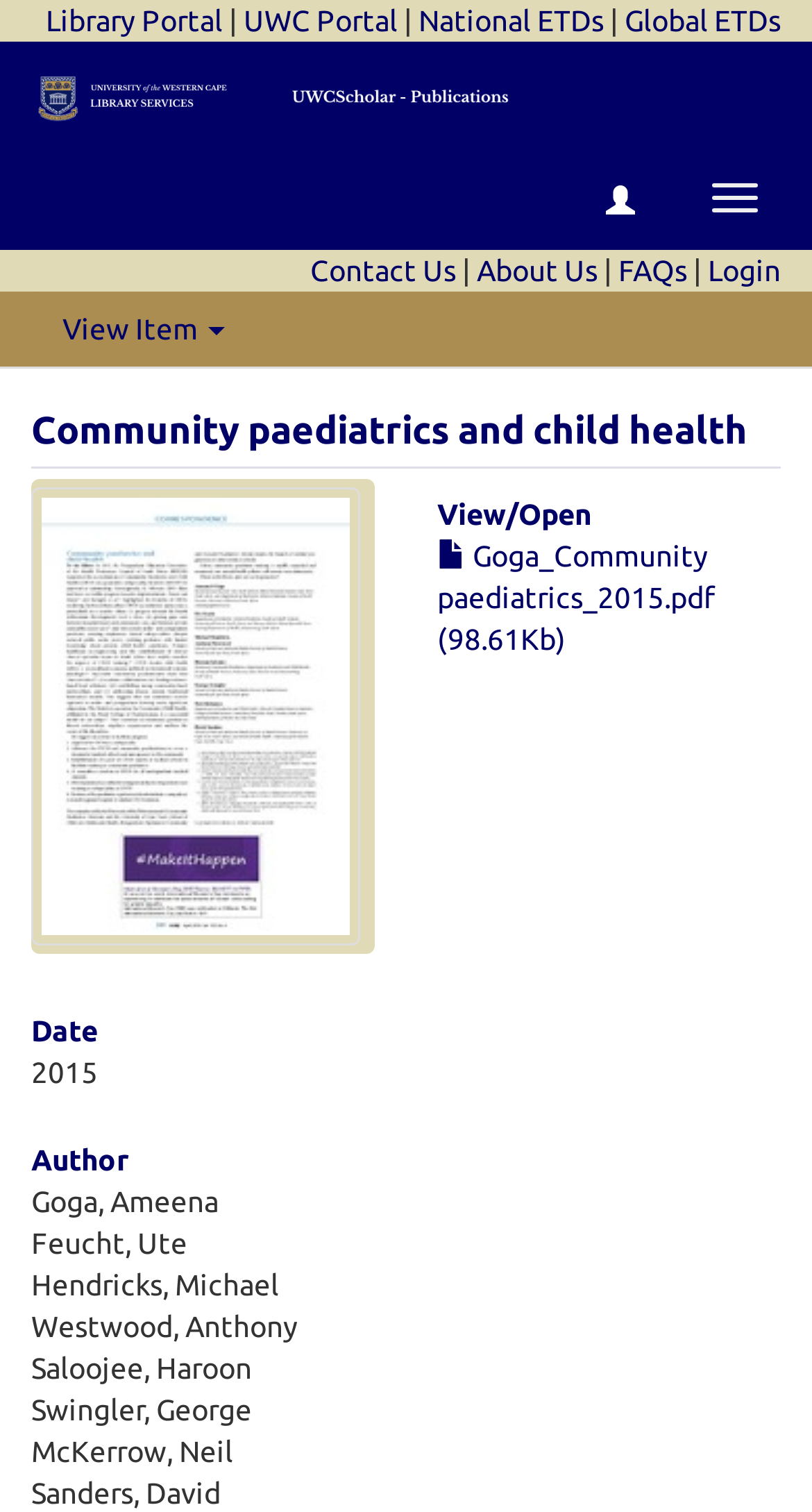Specify the bounding box coordinates of the area to click in order to execute this command: 'Open the PDF file'. The coordinates should consist of four float numbers ranging from 0 to 1, and should be formatted as [left, top, right, bottom].

[0.538, 0.357, 0.879, 0.434]